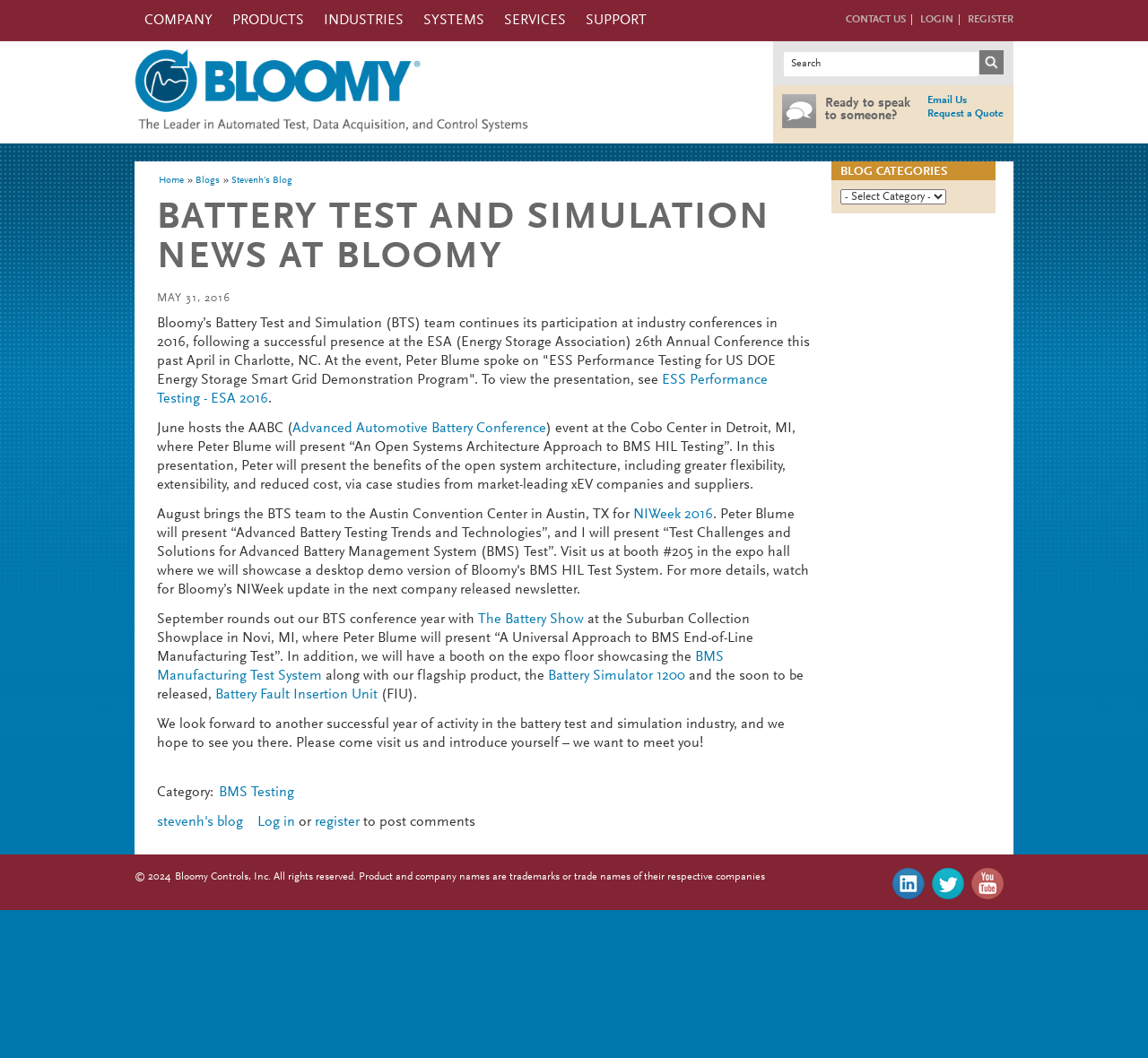Write a detailed summary of the webpage.

This webpage is about Bloomy's Battery Test and Simulation (BTS) team's participation in industry conferences in 2016. At the top, there is a navigation menu with links to "COMPANY", "PRODUCTS", "INDUSTRIES", "SYSTEMS", "SERVICES", "SUPPORT", "CONTACT US", "LOGIN", and "REGISTER". Below the navigation menu, there is a search bar with a "Search" button and an image of a contact us icon.

The main content of the page is divided into two sections. On the left, there is a section with a heading "Ready to speak to someone?" and links to "Email Us" and "Request a Quote". Below this section, there is a main article with a heading "BATTERY TEST AND SIMULATION NEWS AT BLOOMY". The article discusses the BTS team's participation in industry conferences, including the ESA (Energy Storage Association) 26th Annual Conference, AABC (Advanced Automotive Battery Conference), NIWeek 2016, and The Battery Show. The article also mentions the team's presentations and products, including the BMS Manufacturing Test System, Battery Simulator 1200, and Battery Fault Insertion Unit.

On the right side of the page, there is a complementary section with a heading "BLOG CATEGORIES" and a combobox. At the bottom of the page, there is a footer section with copyright information, a statement about trademarks, and social media links to LinkedIn, Twitter, and YouTube.